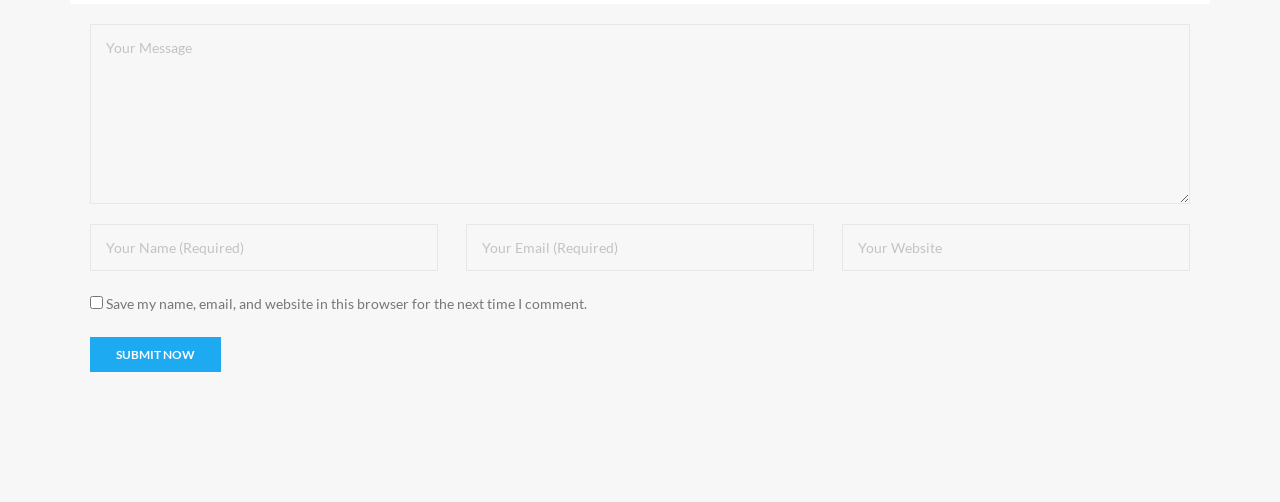What is the purpose of this form?
Use the information from the screenshot to give a comprehensive response to the question.

Based on the presence of textboxes for 'Your Message', 'Your Name', 'Your Email', and 'Your Website', and a 'Submit Now' button, it can be inferred that the purpose of this form is to submit a comment.